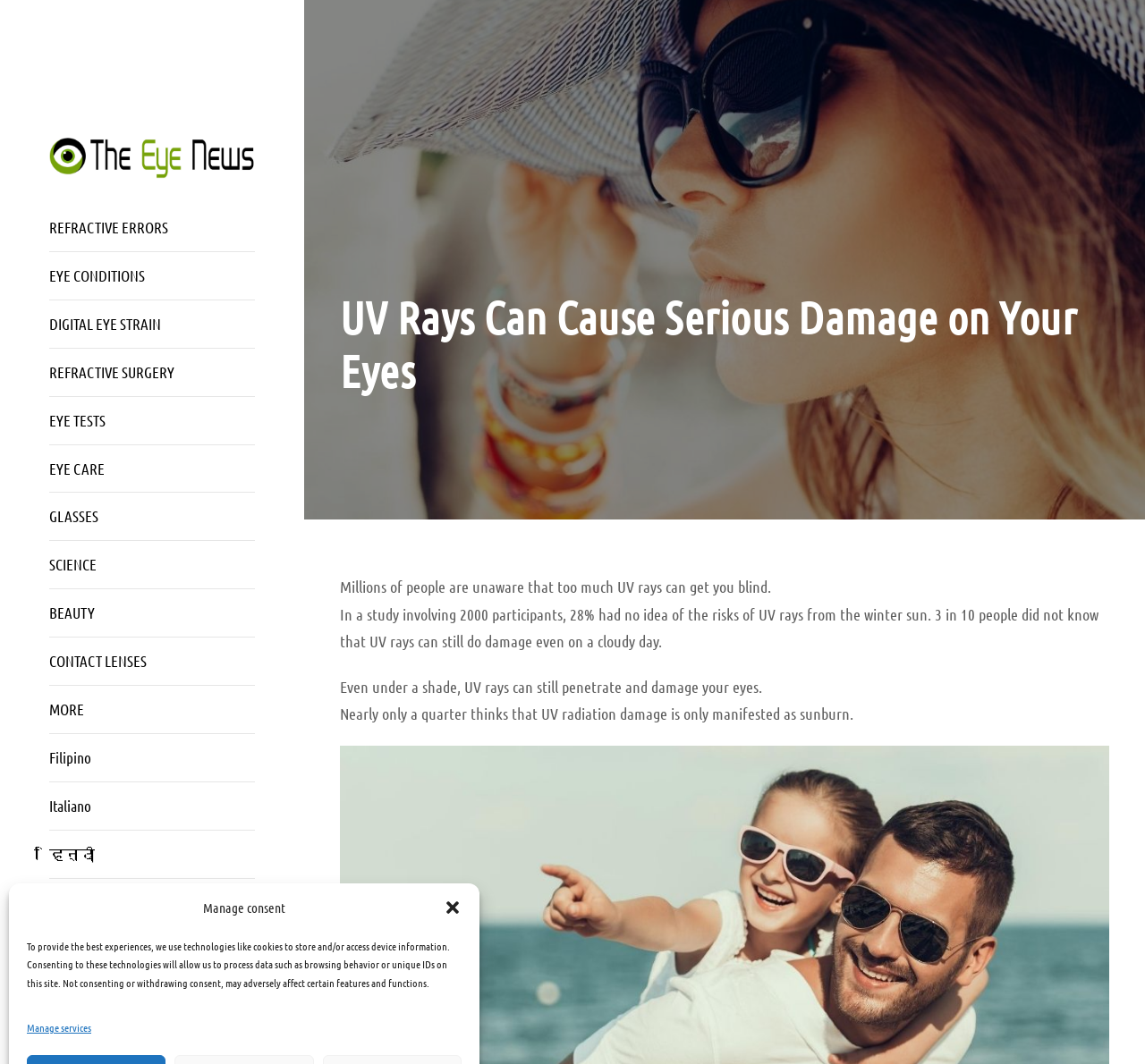Extract the main heading text from the webpage.

UV Rays Can Cause Serious Damage on Your Eyes